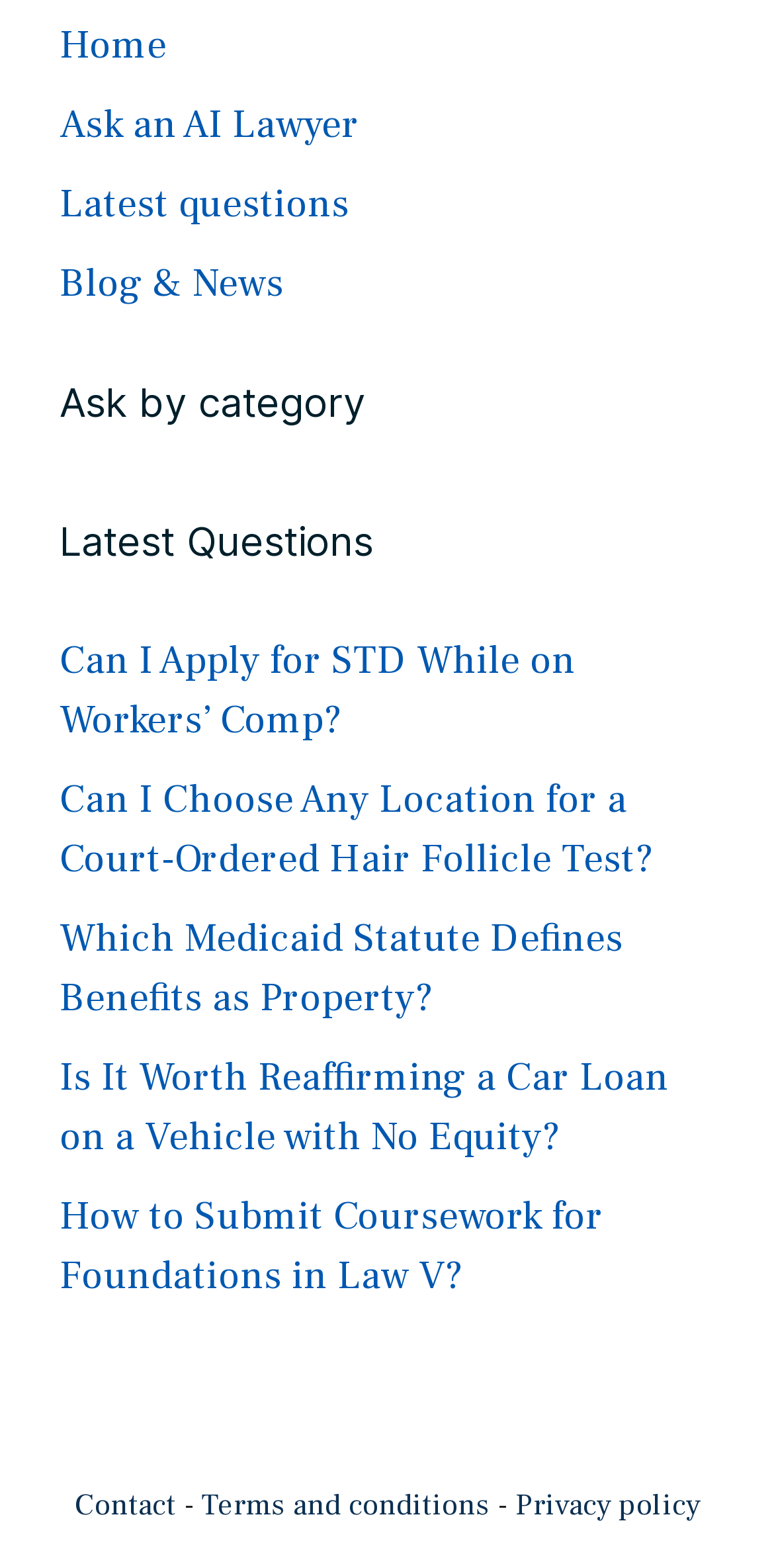How many links are available in the footer section?
Please answer the question with as much detail as possible using the screenshot.

The footer section contains links to 'Contact', 'Terms and conditions', 'Privacy policy', and two separators, so there are a total of 5 links.